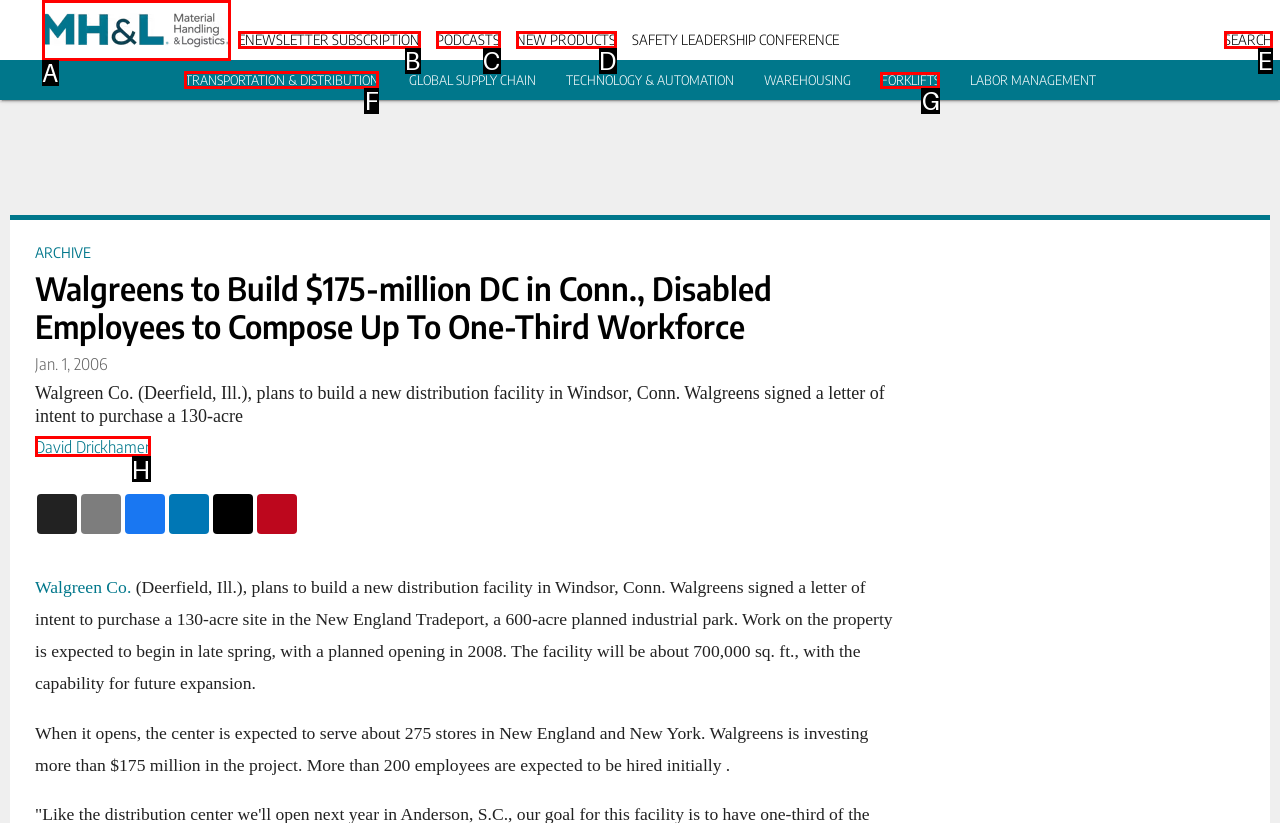Choose the HTML element you need to click to achieve the following task: Read about transportation and distribution
Respond with the letter of the selected option from the given choices directly.

F